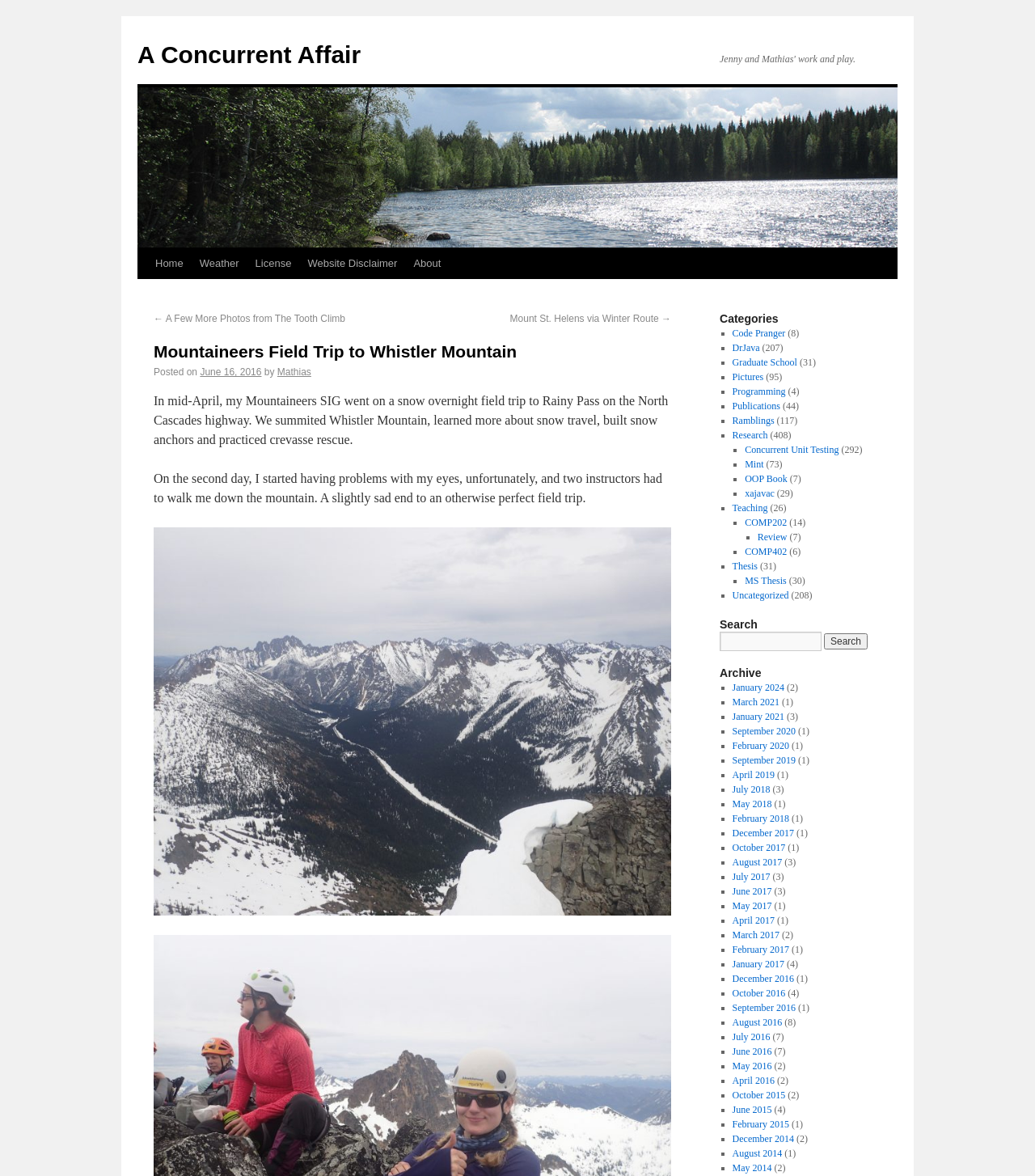Summarize the contents and layout of the webpage in detail.

This webpage is about a mountaineers' field trip to Whistler Mountain. At the top, there are several links to other pages, including "Home", "Weather", "License", "Website Disclaimer", and "About". Below these links, there is a heading "Mountaineers Field Trip to Whistler Mountain" followed by a brief description of the trip, which includes a link to more photos from a previous climb.

The main content of the page is divided into two sections. The left section contains a series of links to other articles or categories, including "Code Pranger", "DrJava", "Graduate School", "Pictures", "Programming", "Publications", "Ramblings", "Research", and more. Each link is accompanied by a number in parentheses, indicating the number of related articles.

The right section contains the main article about the field trip, which includes a brief summary of the trip, followed by a more detailed description of the author's experience, including a mention of eye problems that forced them to leave the mountain early. There is also a link to more information, but it is not clear what this link leads to.

At the bottom of the page, there are three headings: "Categories", "Search", and "Archive". The "Categories" section lists various categories with links to related articles, similar to the left section. The "Search" section contains a search bar and a button to submit the search query. The "Archive" section is empty, with no links or content.